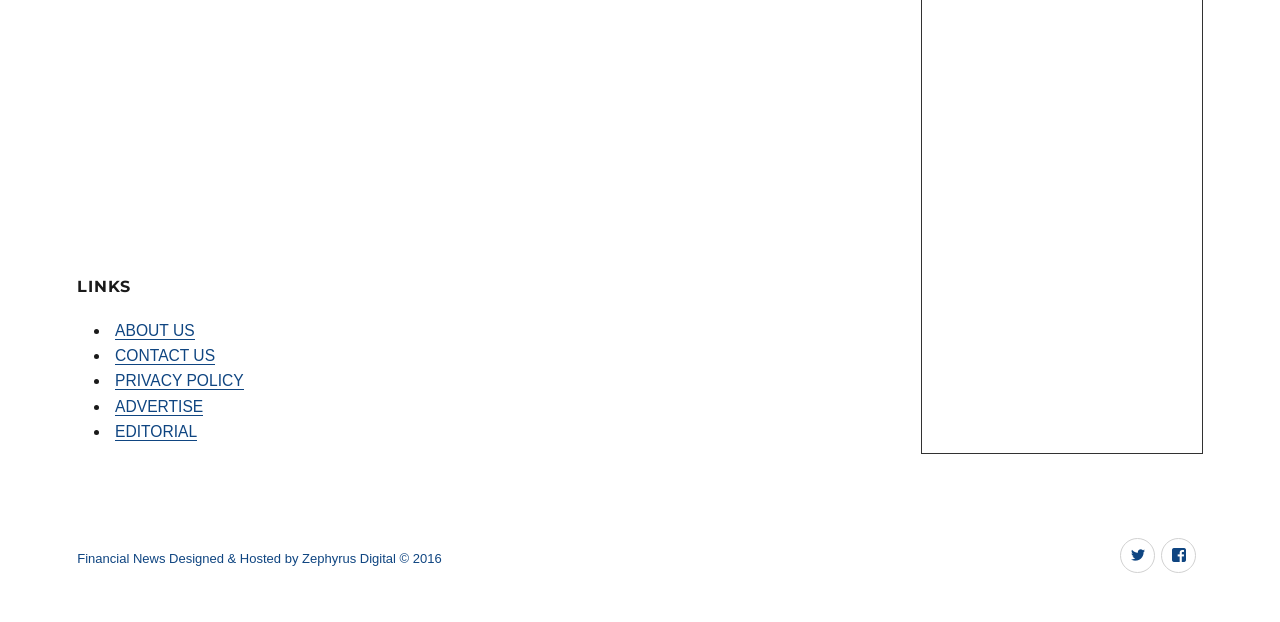Locate the bounding box coordinates of the area that needs to be clicked to fulfill the following instruction: "Visit CONTACT US". The coordinates should be in the format of four float numbers between 0 and 1, namely [left, top, right, bottom].

[0.09, 0.558, 0.168, 0.585]